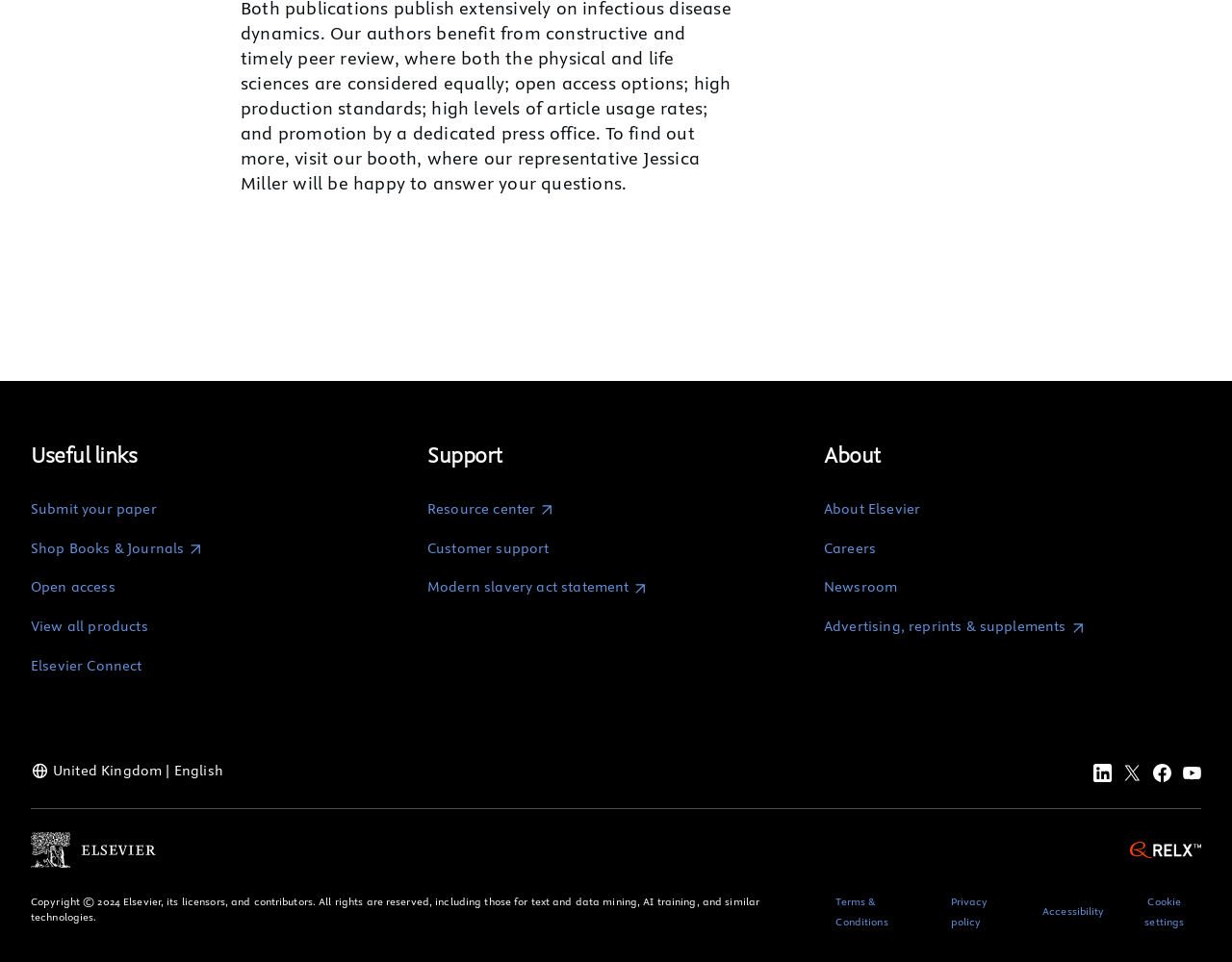Could you specify the bounding box coordinates for the clickable section to complete the following instruction: "Open Elsevier Connect"?

[0.025, 0.683, 0.115, 0.701]